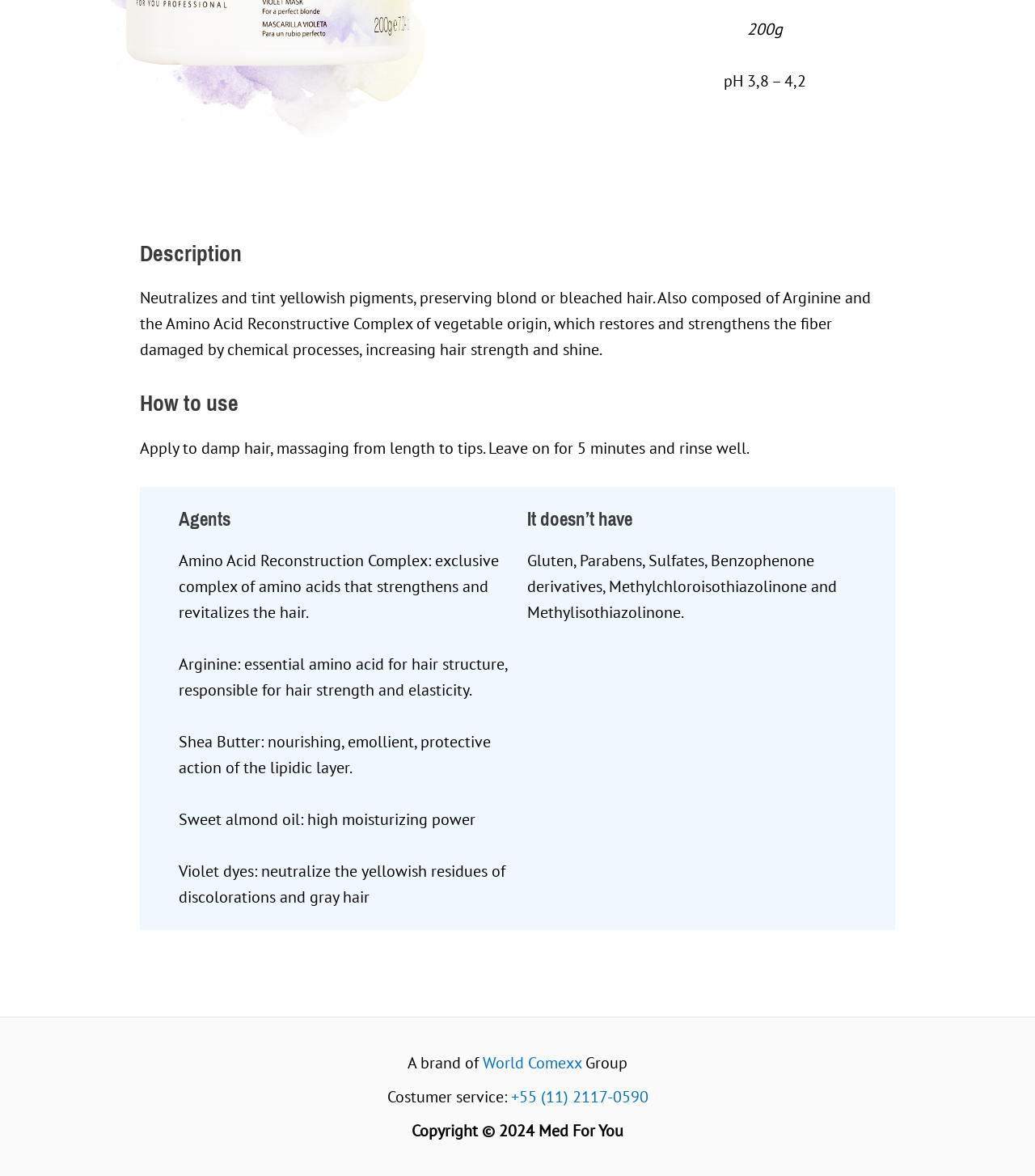Find the bounding box coordinates corresponding to the UI element with the description: "carbs". The coordinates should be formatted as [left, top, right, bottom], with values as floats between 0 and 1.

None